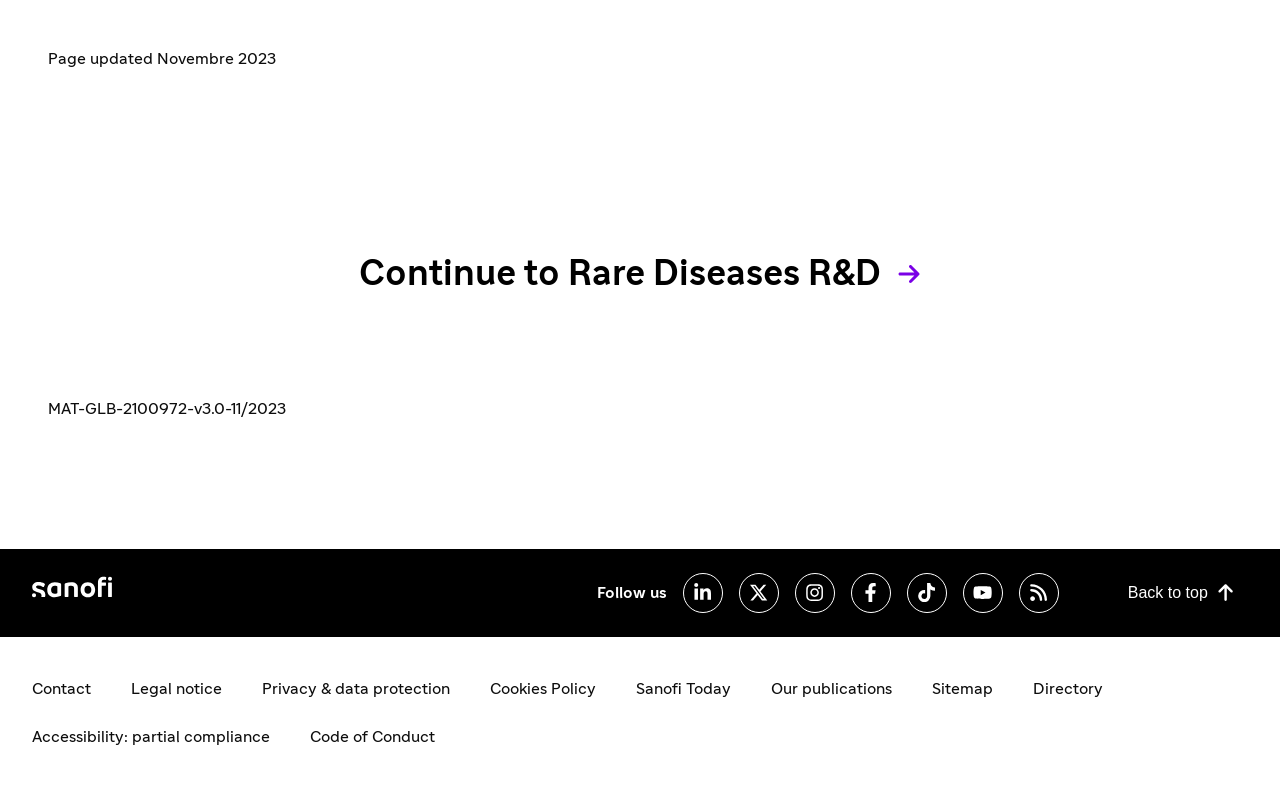Give a one-word or one-phrase response to the question:
Is there a link to contact?

Yes